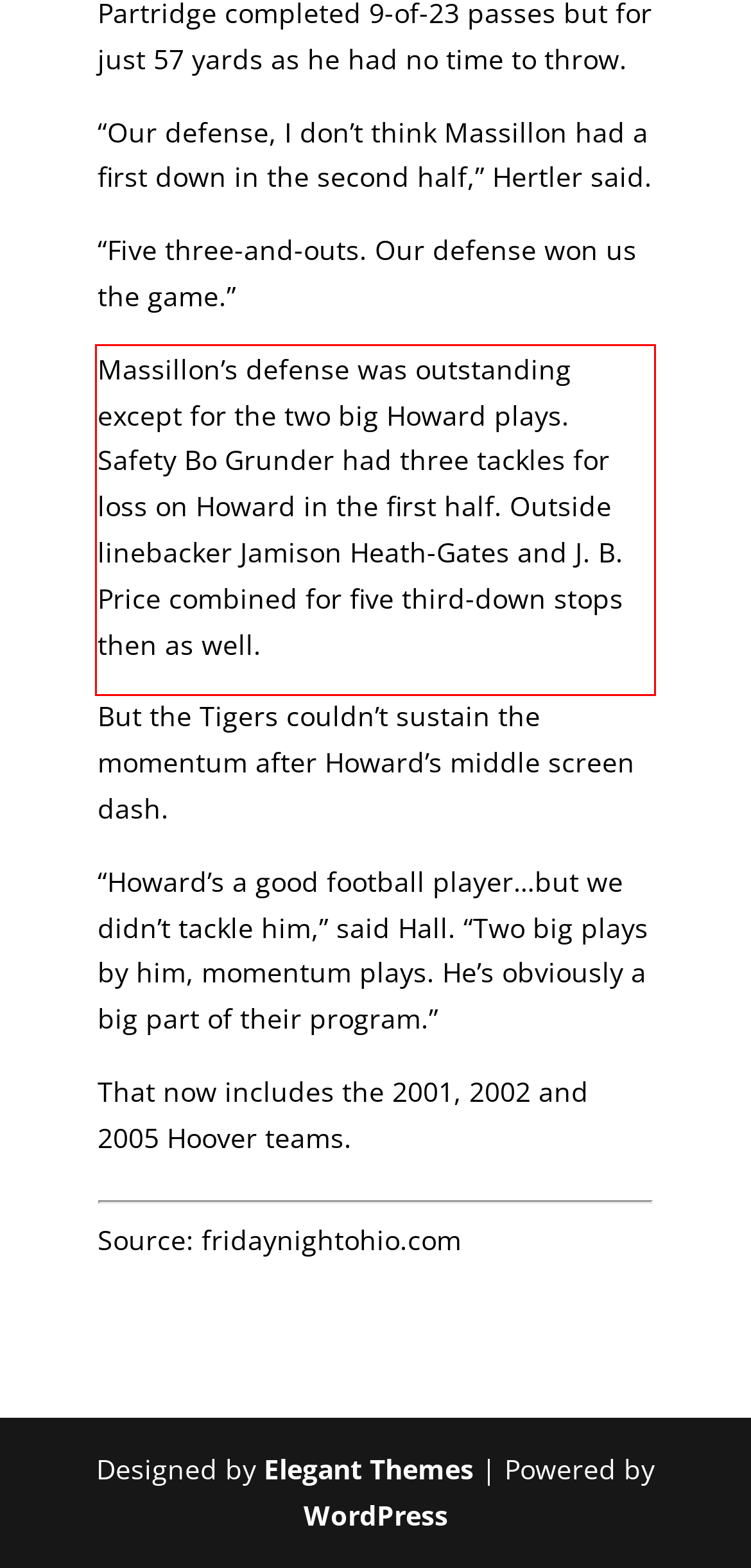Observe the screenshot of the webpage that includes a red rectangle bounding box. Conduct OCR on the content inside this red bounding box and generate the text.

​Massillon’s defense was outstanding except for the two big Howard plays. Safety Bo Grunder had three tackles for loss on Howard in the first half. Outside linebacker Jamison Heath-Gates and J. B. Price combined for five third-down stops then as well.